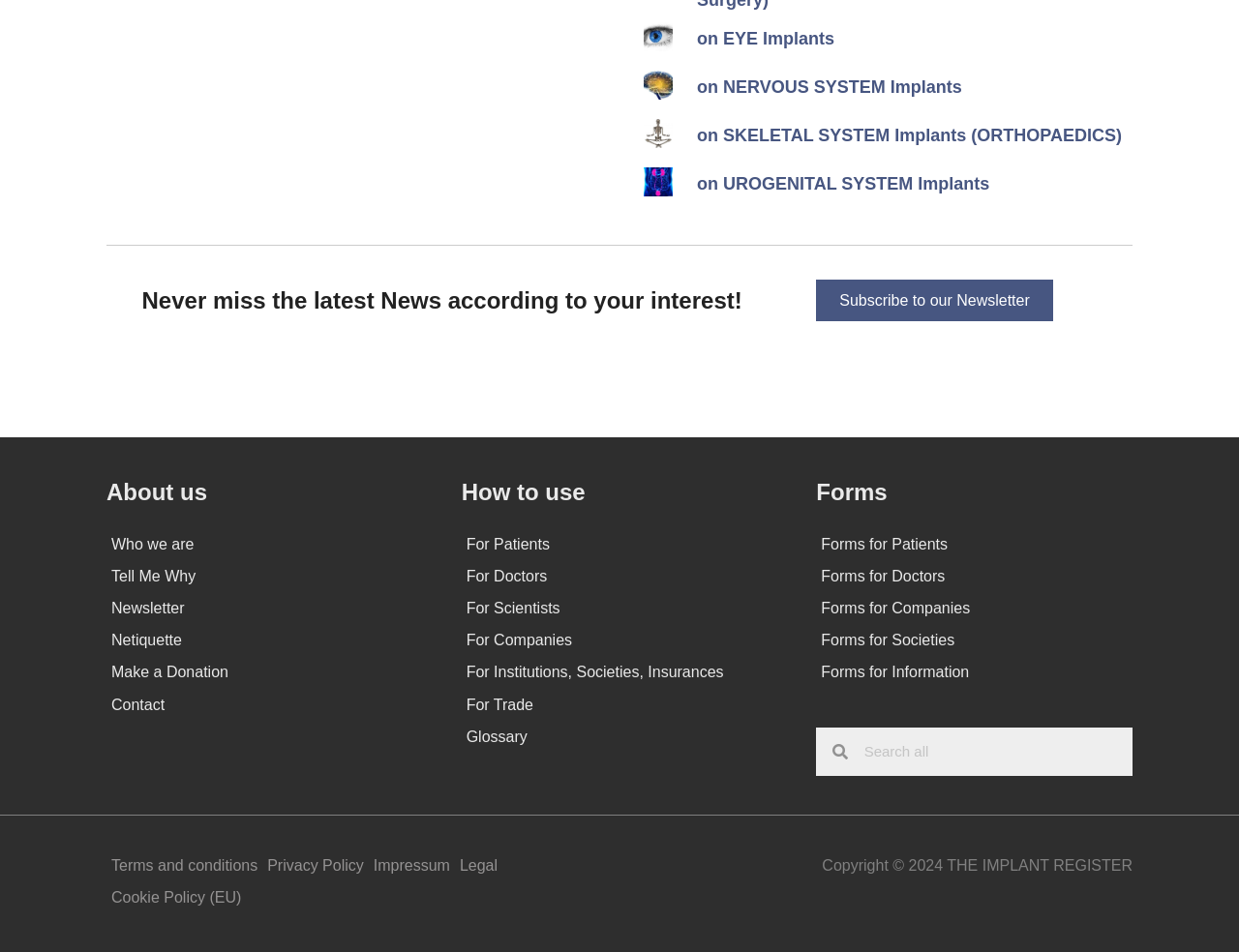Carefully examine the image and provide an in-depth answer to the question: What is the copyright information of the website?

The copyright information is located at the bottom of the webpage and states 'Copyright 2024 THE IMPLANT REGISTER'. This indicates that the website is owned by THE IMPLANT REGISTER and is copyrighted for the year 2024.